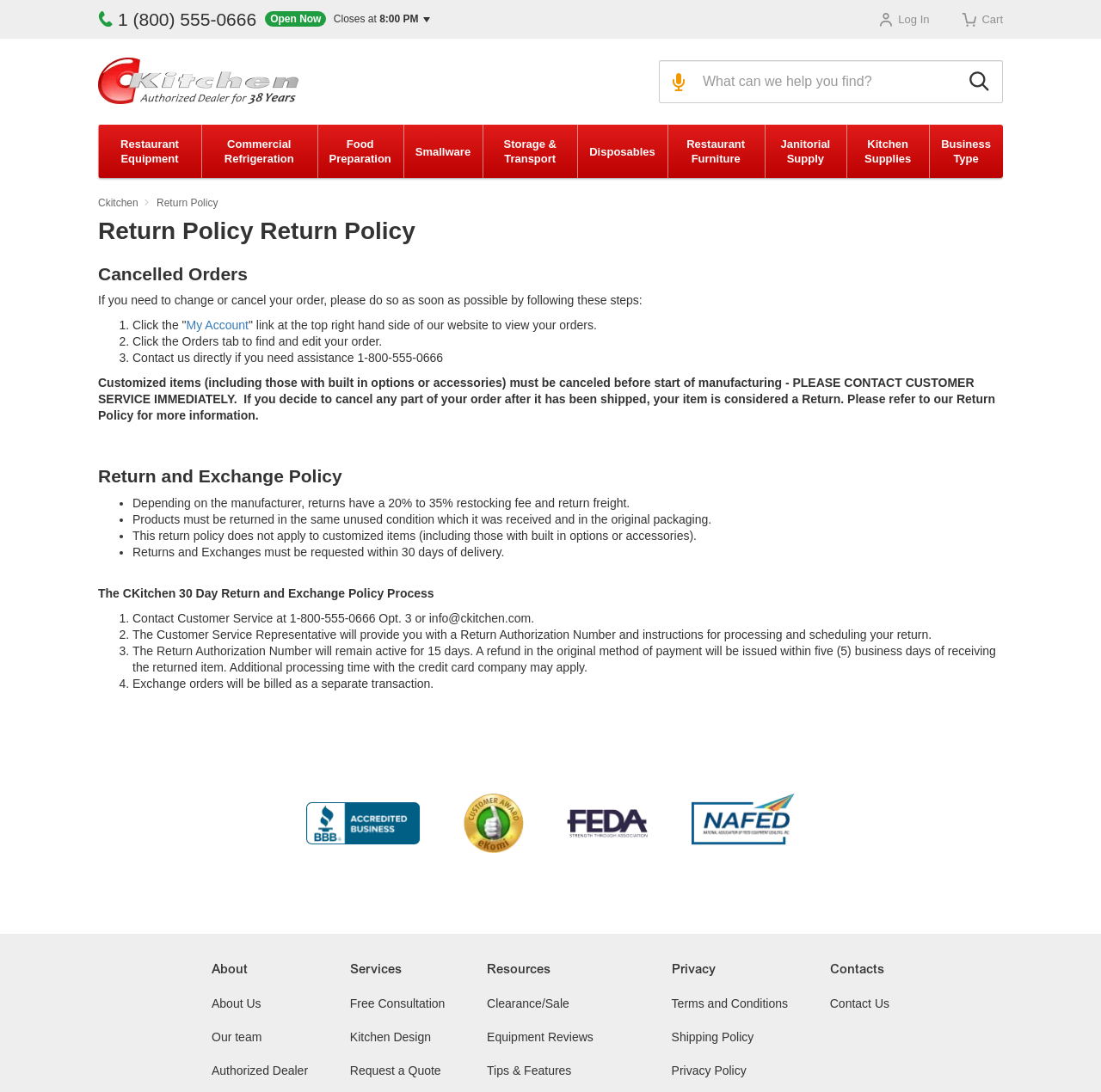Please locate the clickable area by providing the bounding box coordinates to follow this instruction: "Learn about return policy".

[0.089, 0.199, 0.377, 0.224]